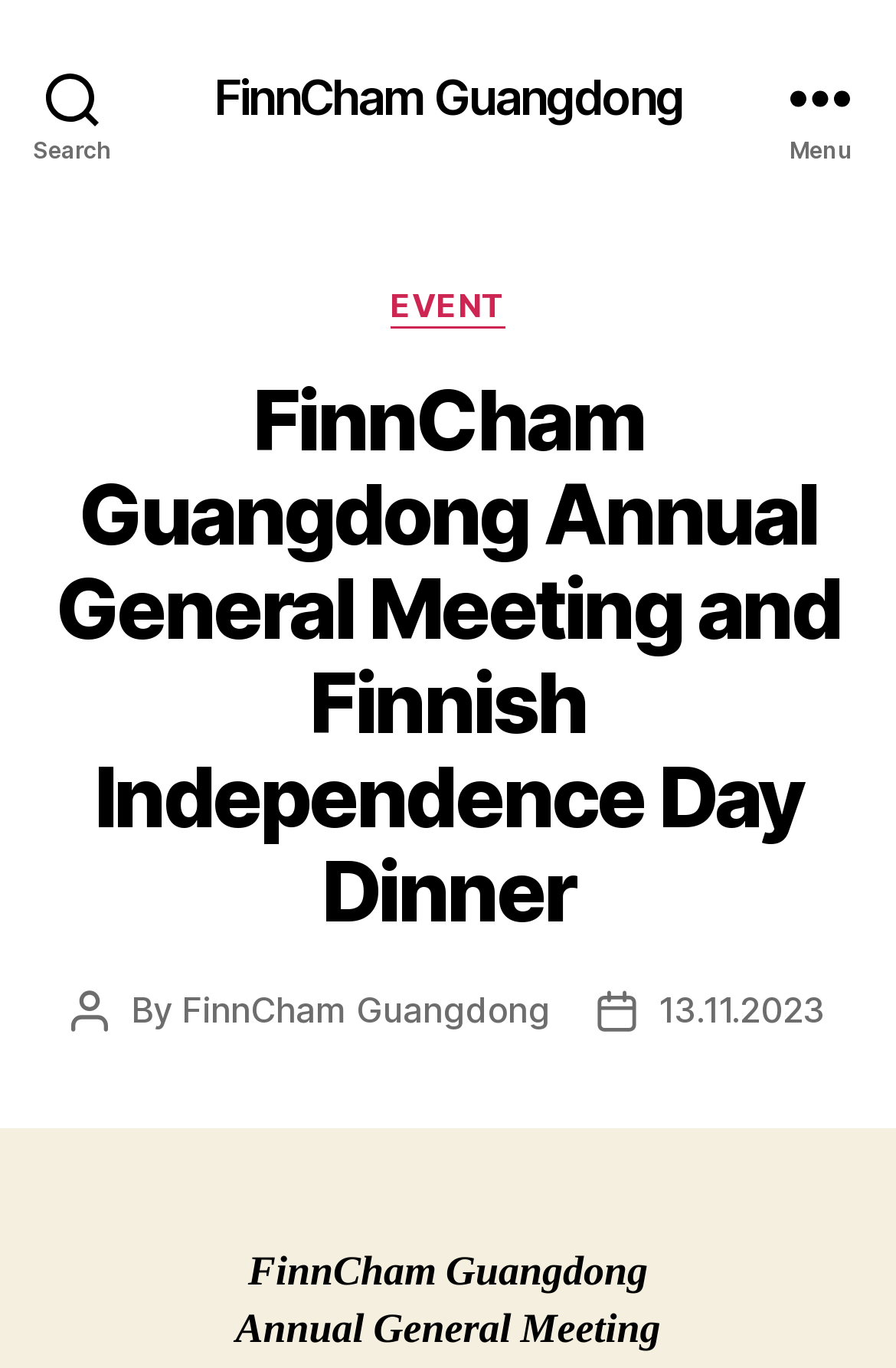Summarize the webpage in an elaborate manner.

The webpage appears to be an event page for the FinnCham Guangdong Annual General Meeting and Finnish Independence Day Dinner. At the top left corner, there is a search button. Next to it, there is a link to FinnCham Guangdong. On the top right corner, there is a menu button.

Below the top navigation, there is a header section that spans the entire width of the page. Within this section, there are several elements. On the left side, there is a heading that displays the title of the event. Below the heading, there is a text that reads "Post author" followed by the author's name, which is a link to FinnCham Guangdong. Next to it, there is a text that reads "Post date" followed by the date "13.11.2023", which is also a link.

On the right side of the header section, there are two links: "Categories" and "EVENT". The "EVENT" link is positioned below the "Categories" link.

At the bottom of the page, there is a text that reads "Annual General Meeting".